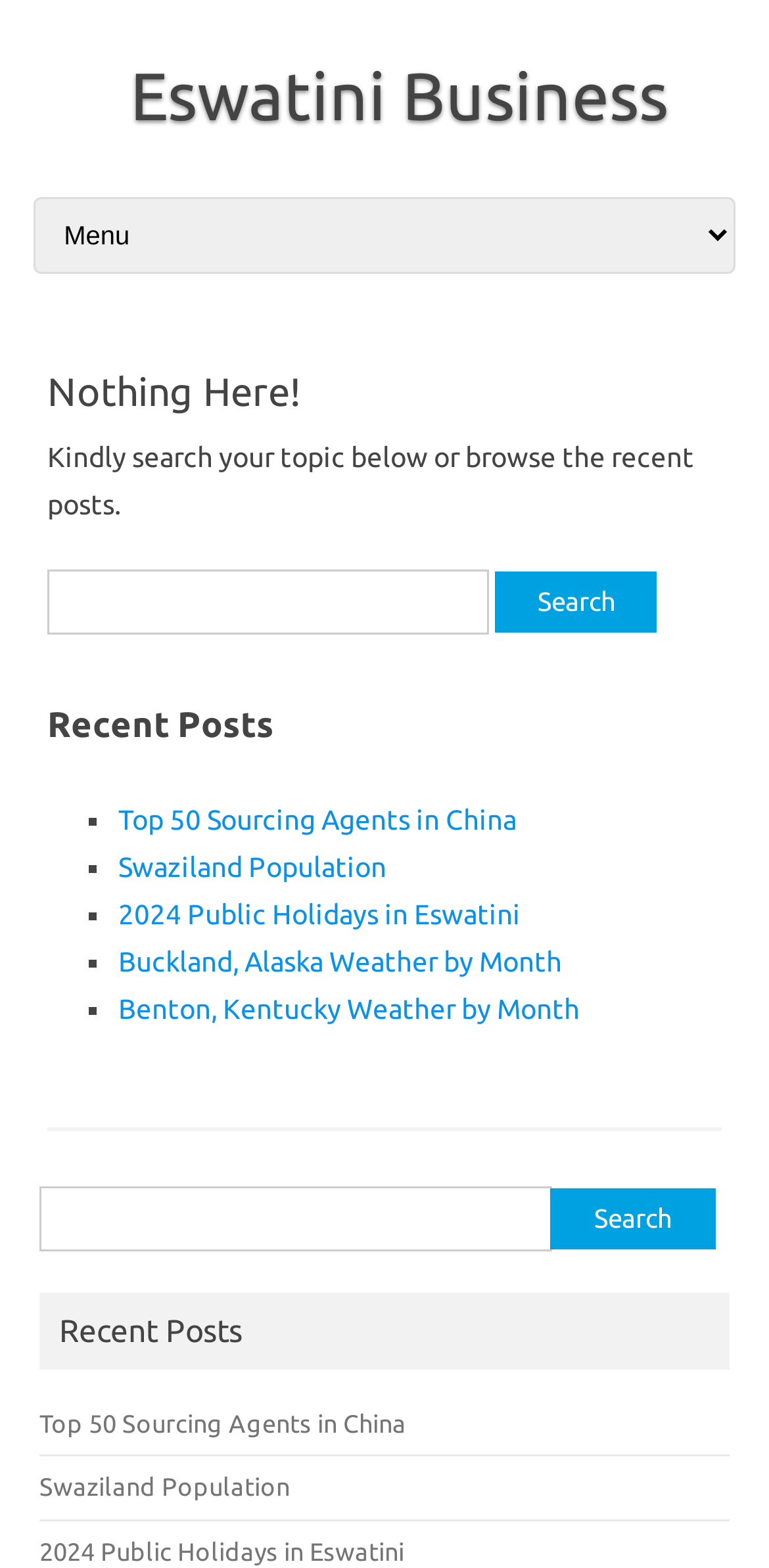Find the bounding box of the element with the following description: "Skip to content". The coordinates must be four float numbers between 0 and 1, formatted as [left, top, right, bottom].

[0.034, 0.121, 0.283, 0.138]